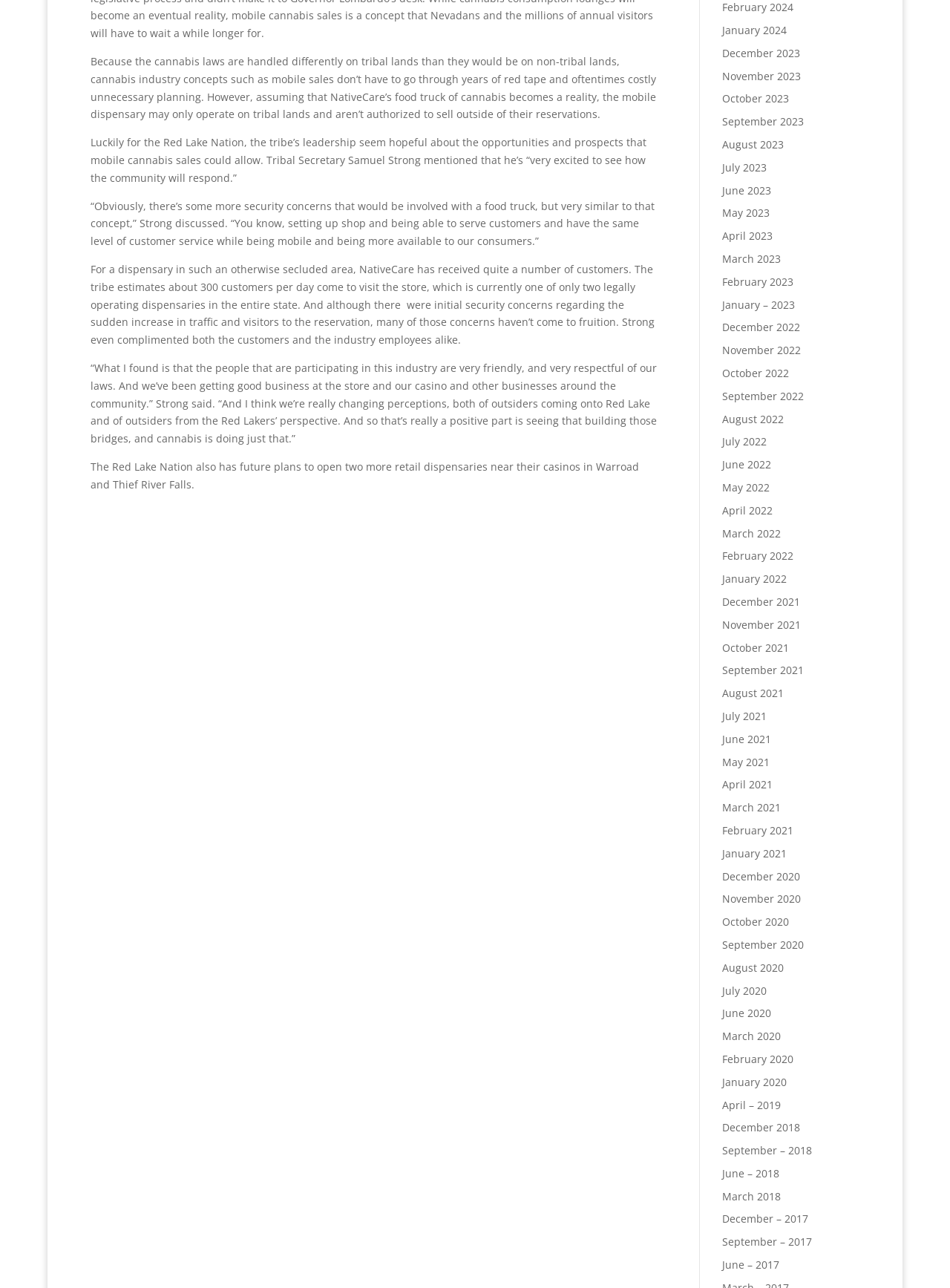What is the topic of the article?
Refer to the image and give a detailed answer to the query.

Based on the content of the article, it appears to be discussing the topic of cannabis sales, specifically in relation to the Red Lake Nation and their plans to open dispensaries.